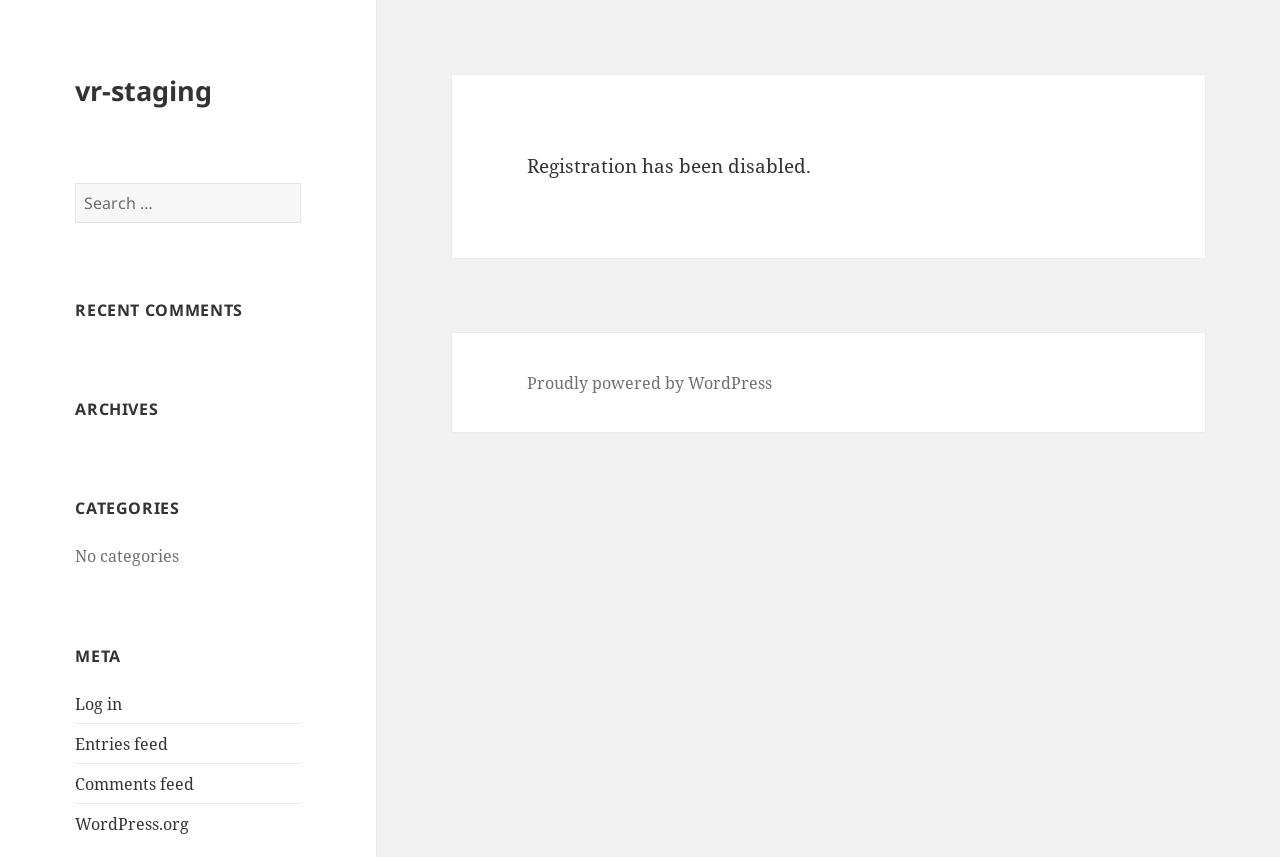What is the name of the platform powering the website?
Identify the answer in the screenshot and reply with a single word or phrase.

WordPress